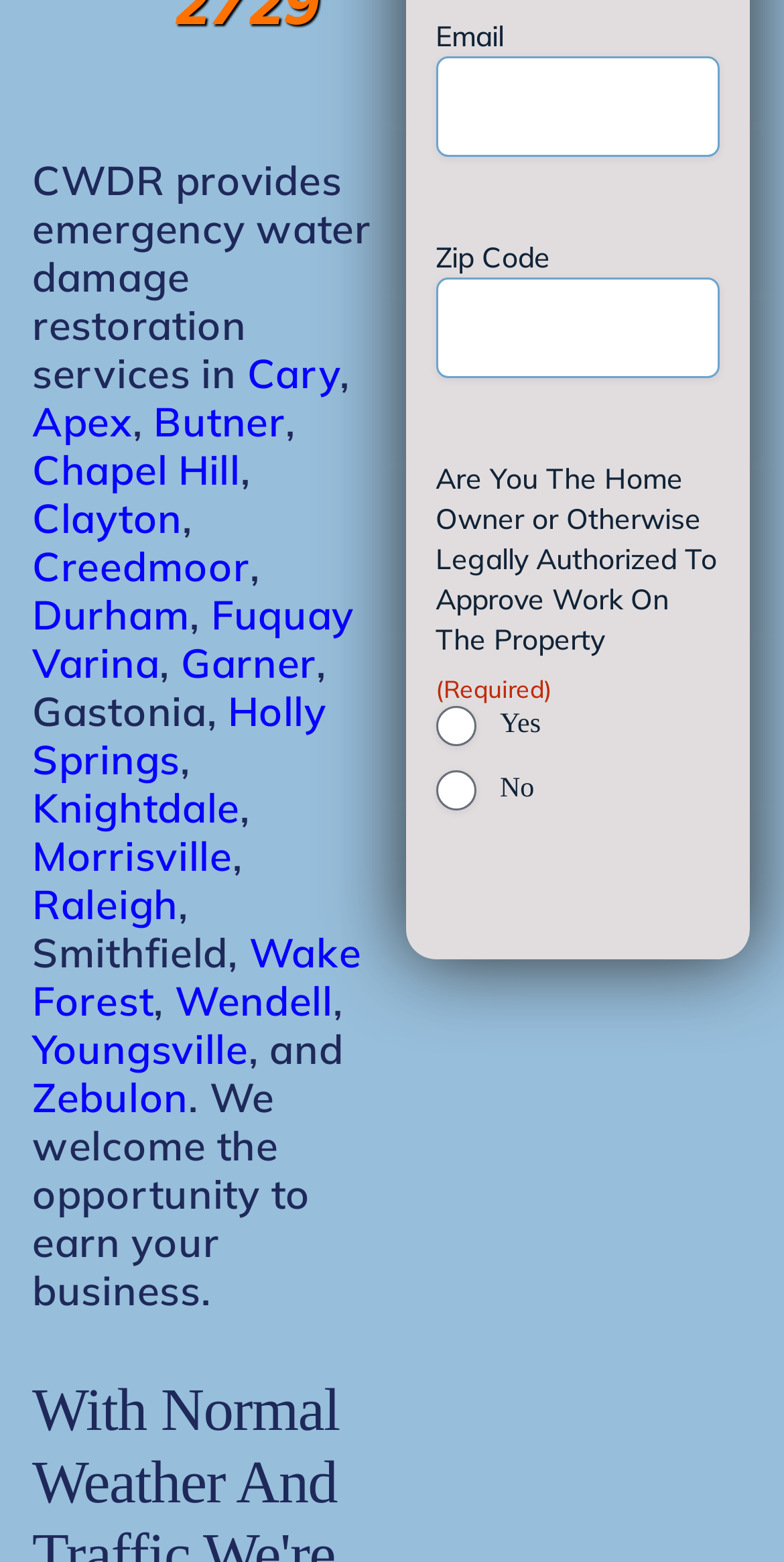Based on the image, please elaborate on the answer to the following question:
What are the two options for the question about being the home owner or legally authorized?

The question 'Are You The Home Owner or Otherwise Legally Authorized To Approve Work On The Property (Required)' has two radio button options, 'Yes' and 'No', which are used to answer the question.